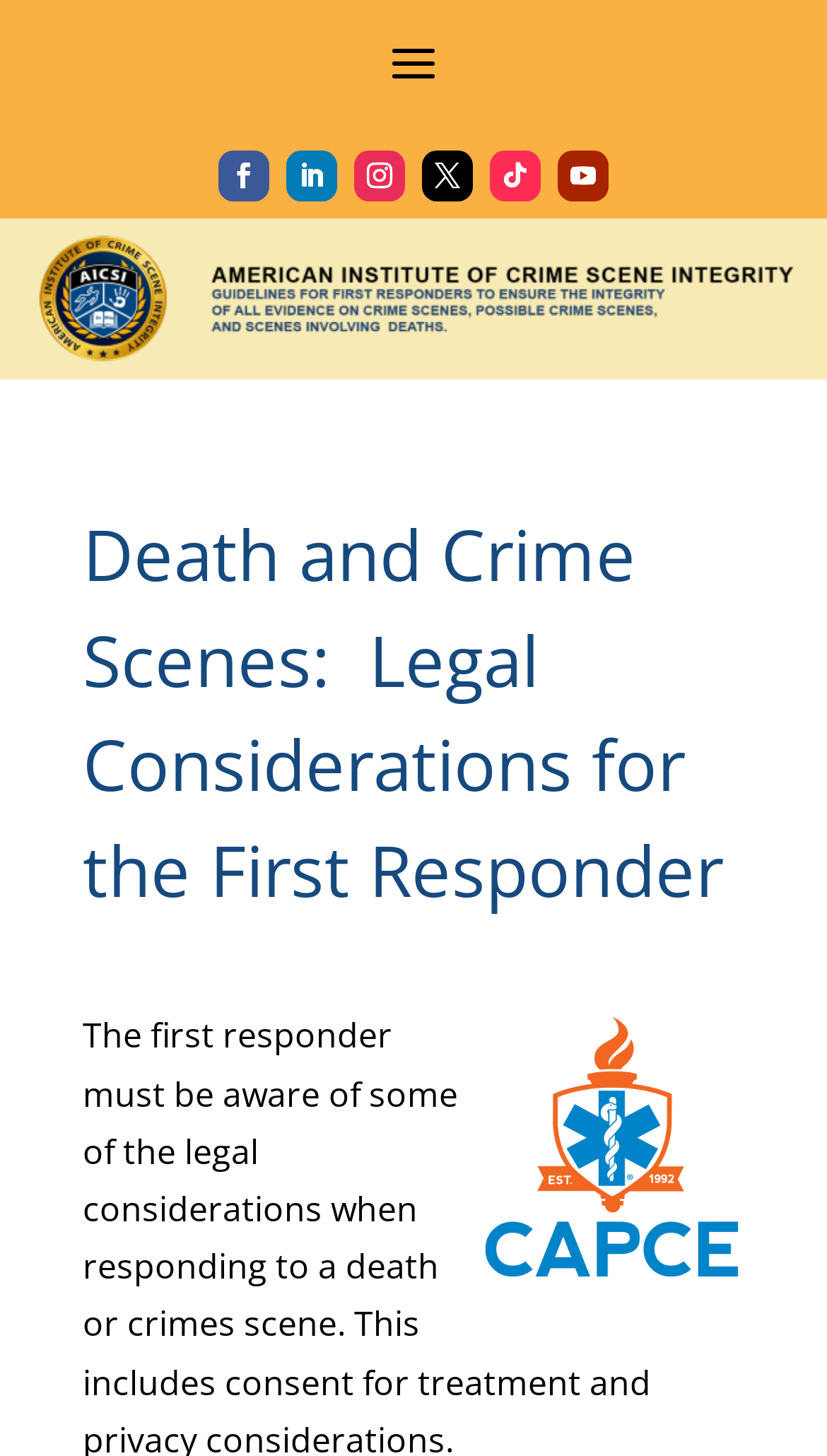Answer succinctly with a single word or phrase:
How many social media links are at the top of the page?

6